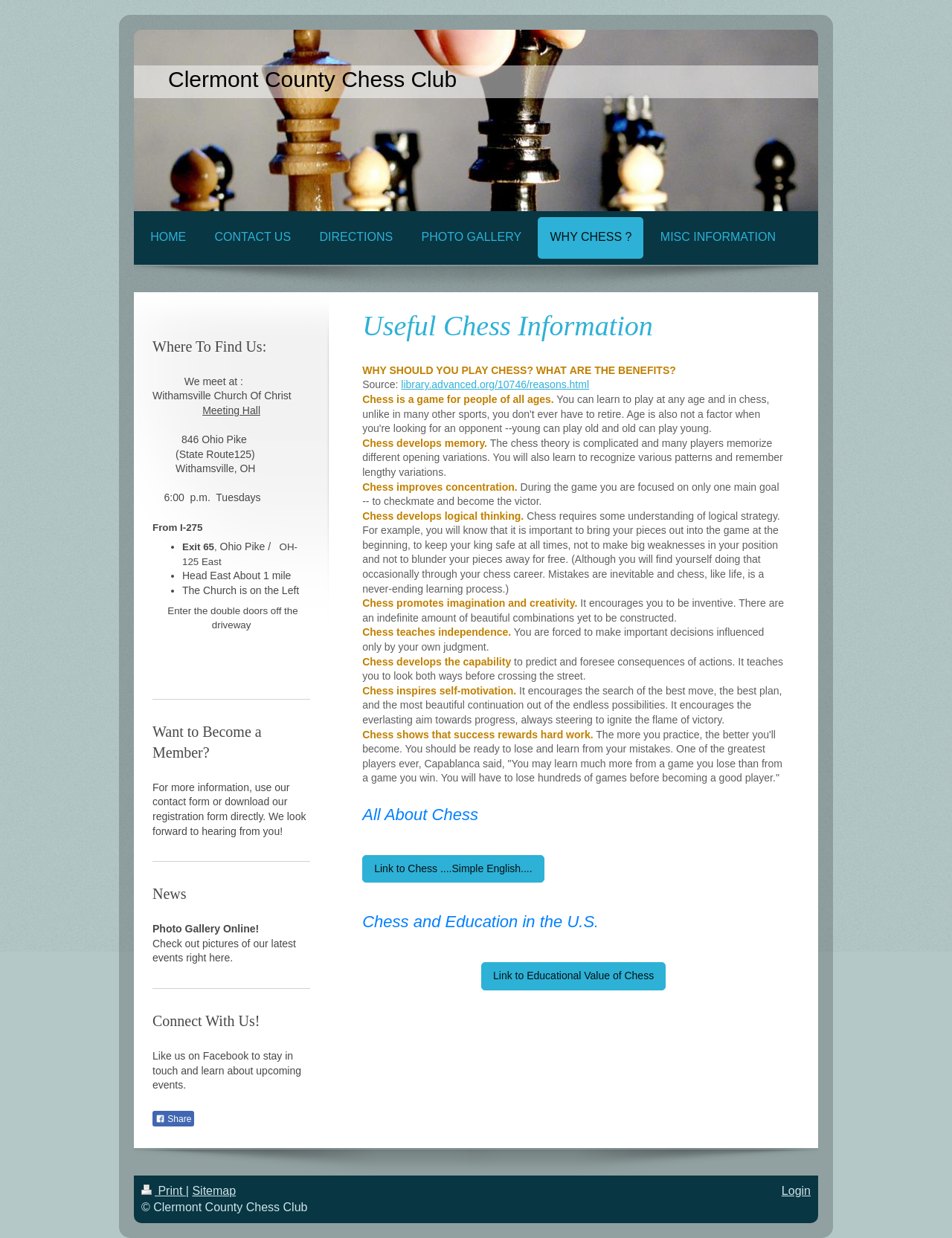Give a detailed overview of the webpage's appearance and contents.

The webpage is about the Clermont County Chess Club, with a focus on promoting the benefits of playing chess. At the top of the page, there is a logo and a navigation menu with links to different sections of the website, including "HOME", "CONTACT US", "DIRECTIONS", "PHOTO GALLERY", "WHY CHESS?", and "MISC INFORMATION".

Below the navigation menu, there is a heading "Useful Chess Information" followed by a series of paragraphs and links that discuss the benefits of playing chess, such as improving memory, concentration, logical thinking, and creativity. The text also mentions that chess teaches independence, self-motivation, and the importance of hard work and perseverance.

On the left side of the page, there is a section titled "Where To Find Us:" that provides information about the club's meeting location, including the address, directions, and a schedule of meetings.

Further down the page, there are sections titled "Want to Become a Member?", "News", and "Connect With Us!" that provide information about joining the club, upcoming events, and ways to stay in touch with the club through social media.

At the bottom of the page, there are links to print the page, view the sitemap, and login to the website, as well as a copyright notice.